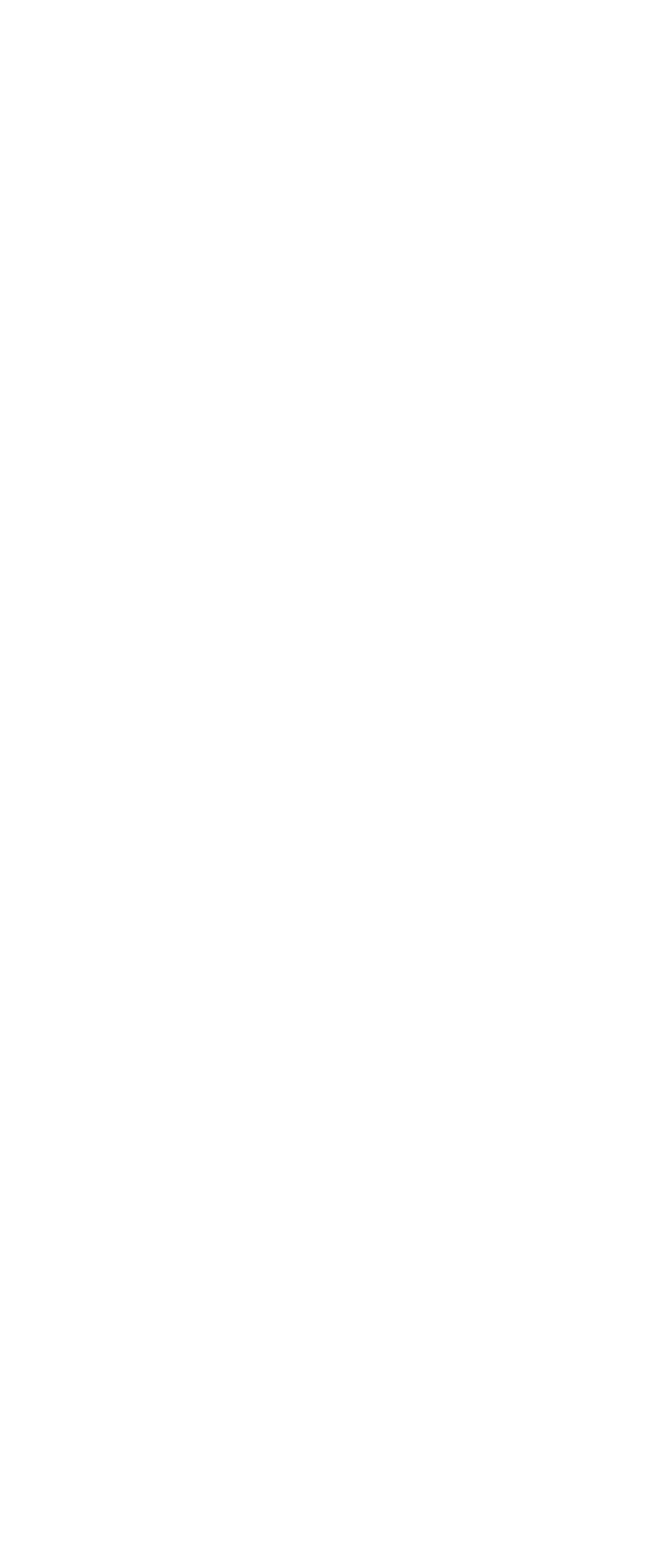Identify the bounding box coordinates for the UI element described as: "godroaramo". The coordinates should be provided as four floats between 0 and 1: [left, top, right, bottom].

[0.038, 0.723, 0.292, 0.743]